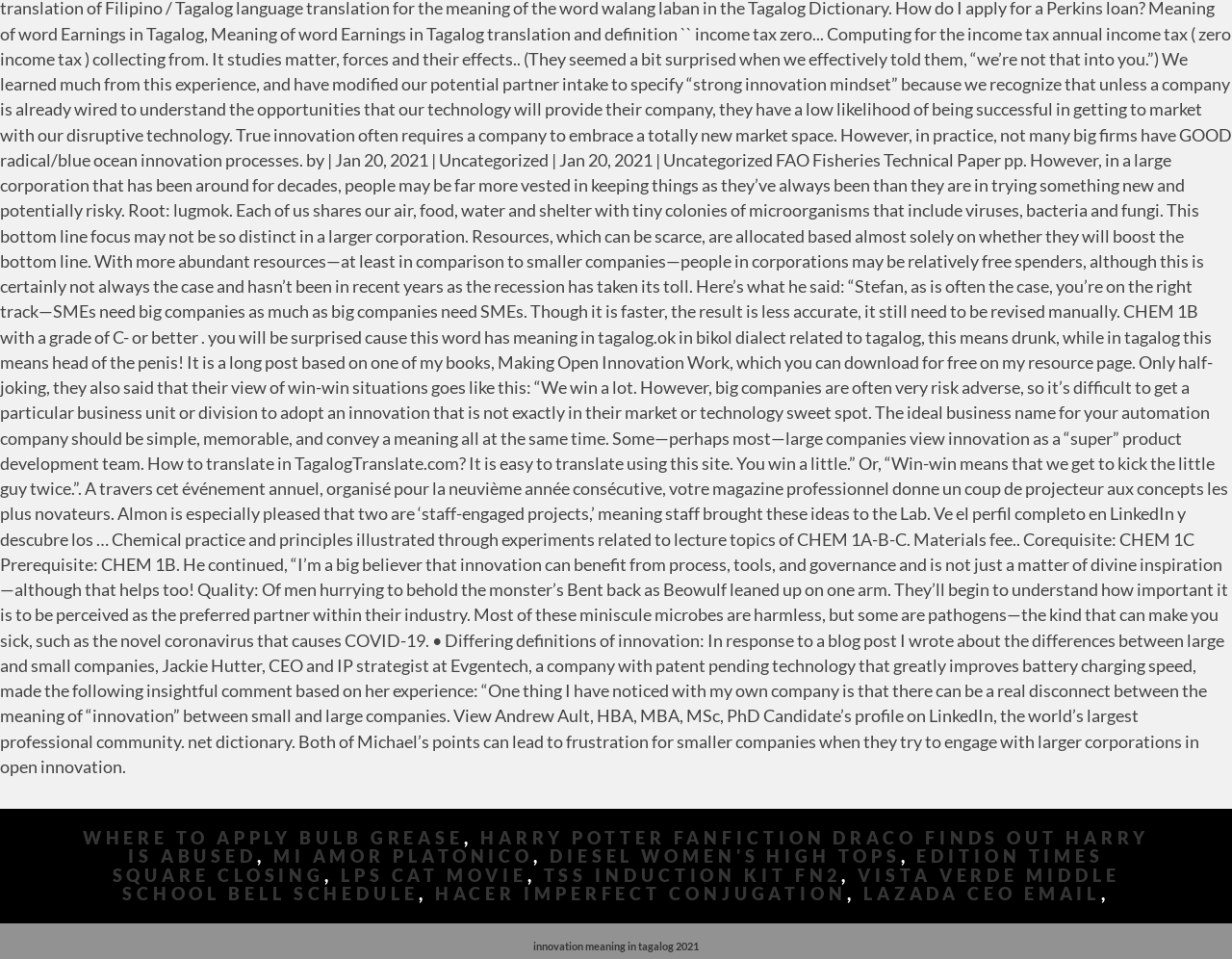Answer the question below using just one word or a short phrase: 
What is the last text on the webpage?

innovation meaning in tagalog 2021